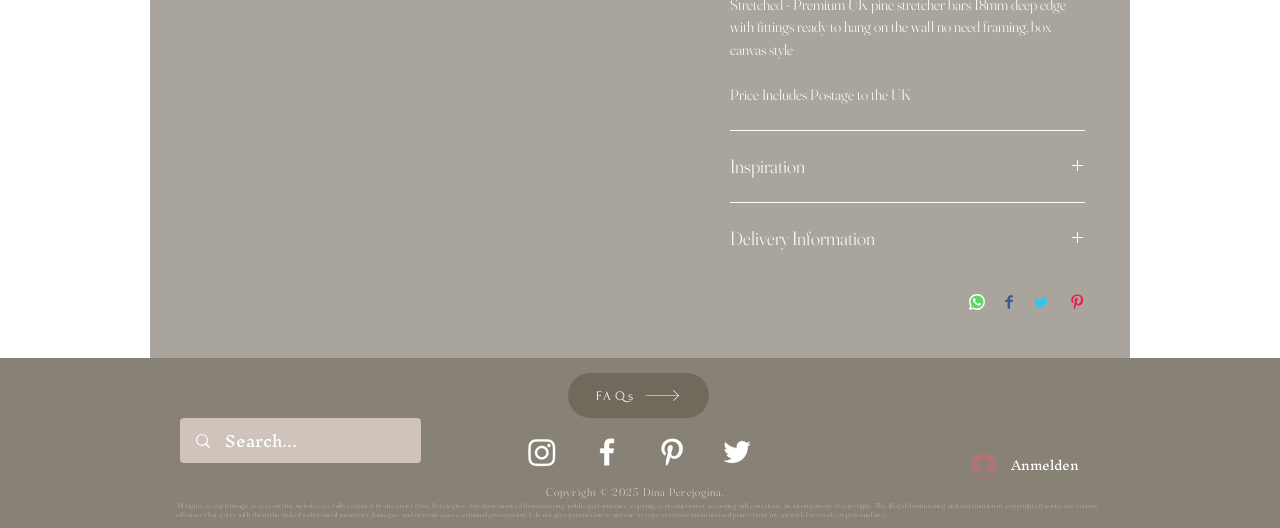What is the name of the artist?
Deliver a detailed and extensive answer to the question.

The webpage has a copyright notice stating that all rights to each image or text on this website are fully retained by the artist Dina Perejogina, indicating that Dina Perejogina is the name of the artist.